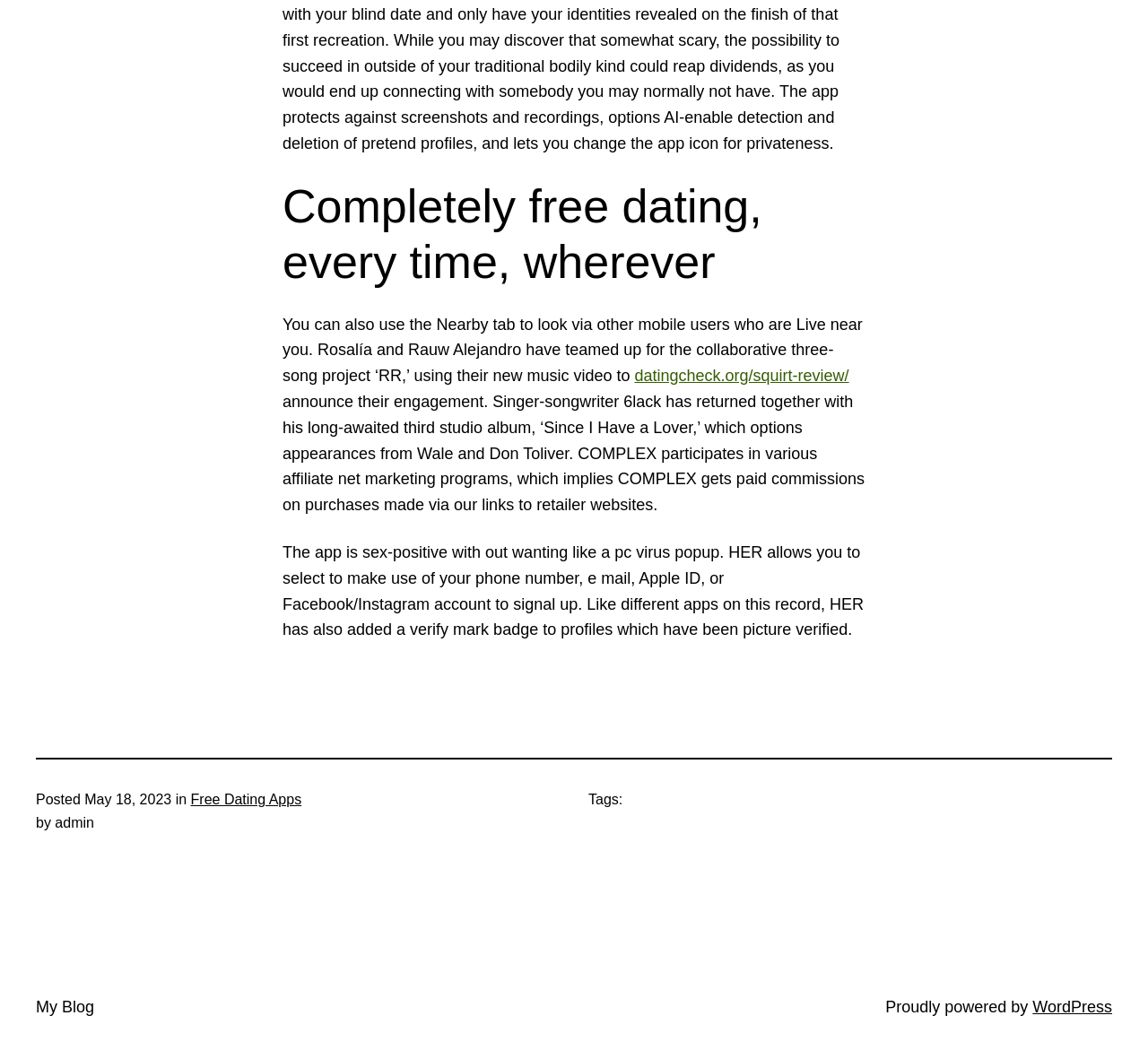Given the content of the image, can you provide a detailed answer to the question?
What is the date of the post?

The date of the post can be determined by looking at the text 'Posted May 18, 2023' which explicitly mentions the date of the post.